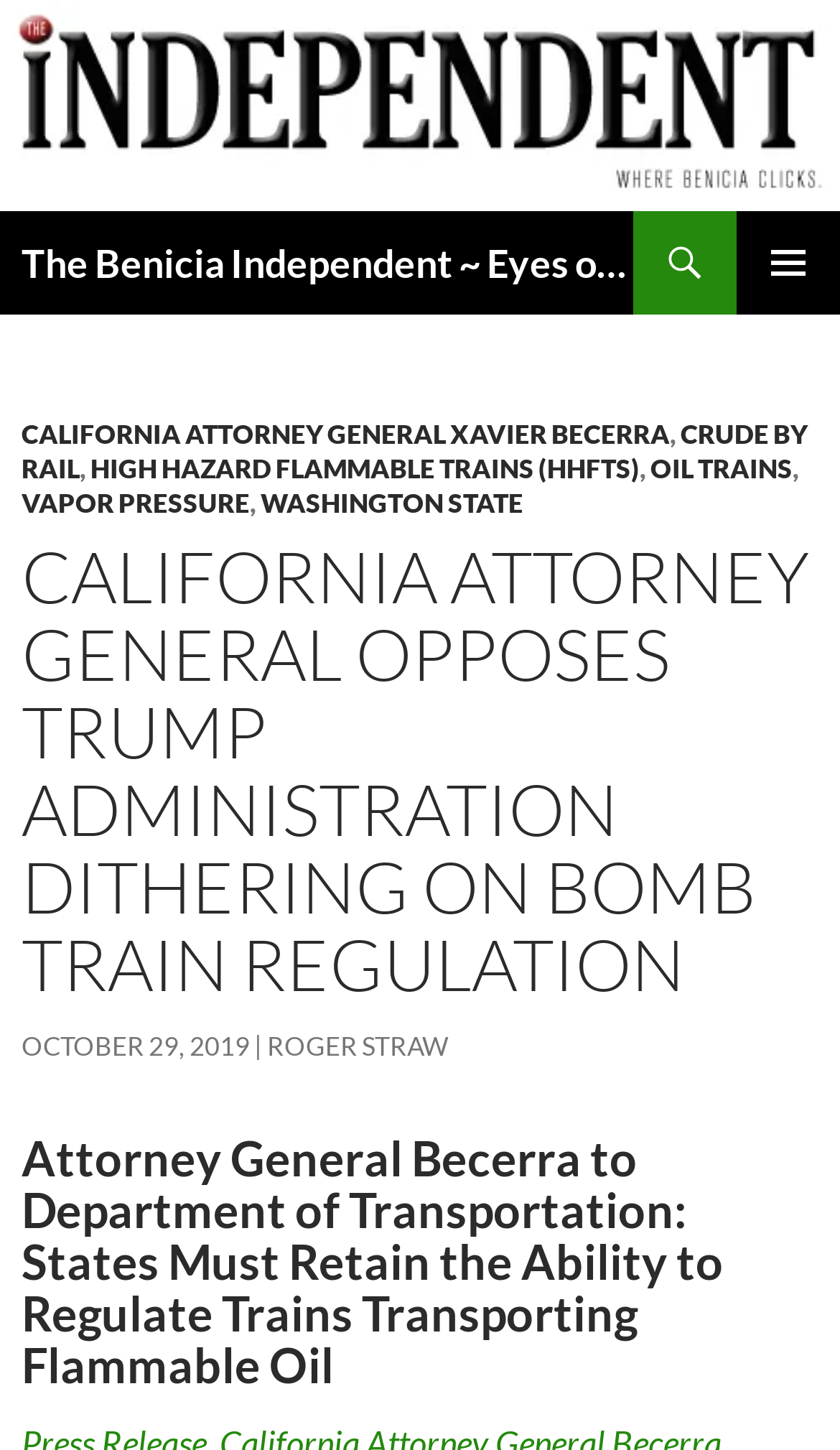Identify the first-level heading on the webpage and generate its text content.

The Benicia Independent ~ Eyes on the Environment / Benicia news & views